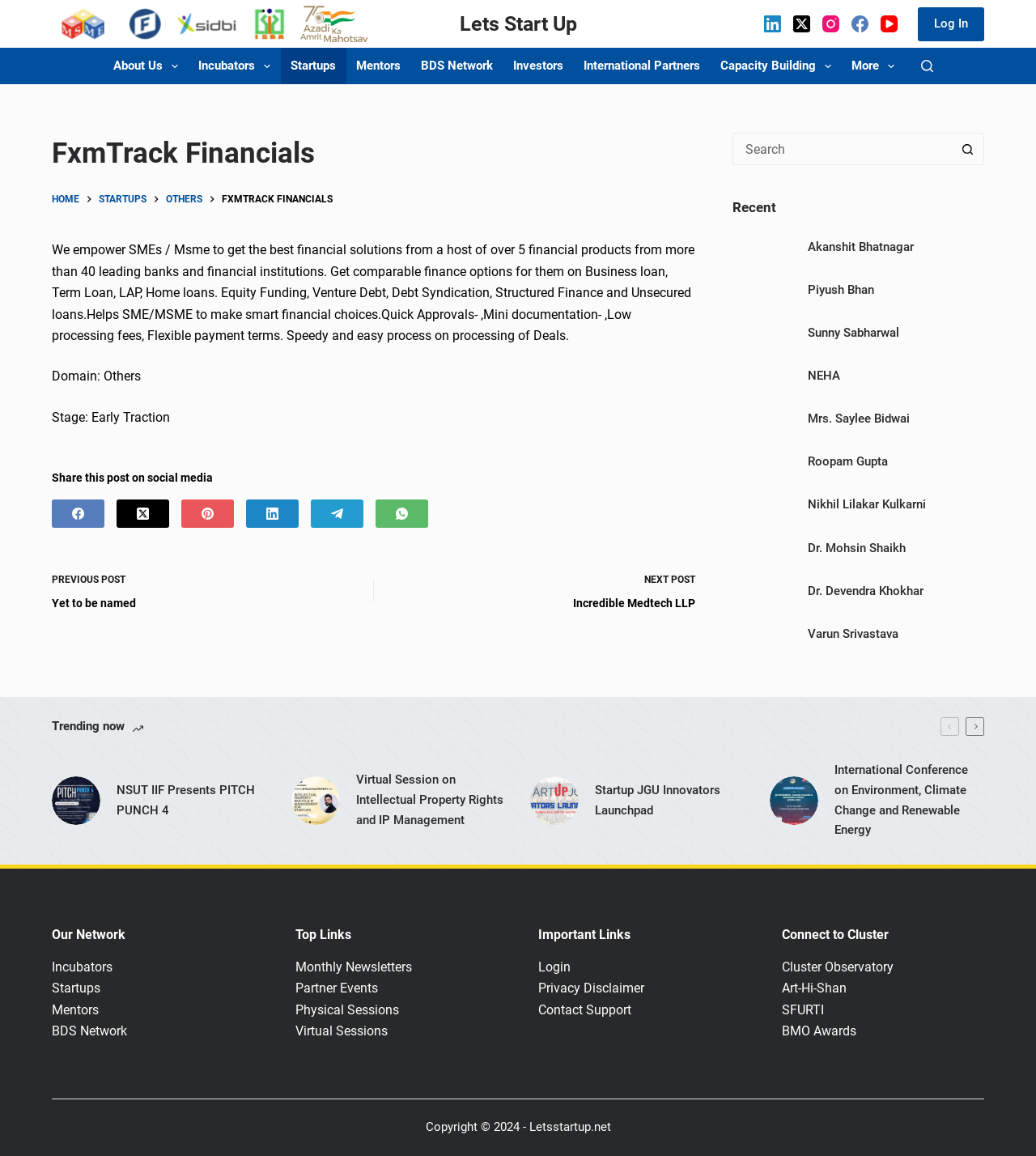Can you identify the bounding box coordinates of the clickable region needed to carry out this instruction: 'Click on the 'NEXT POST' link'? The coordinates should be four float numbers within the range of 0 to 1, stated as [left, top, right, bottom].

[0.385, 0.492, 0.671, 0.53]